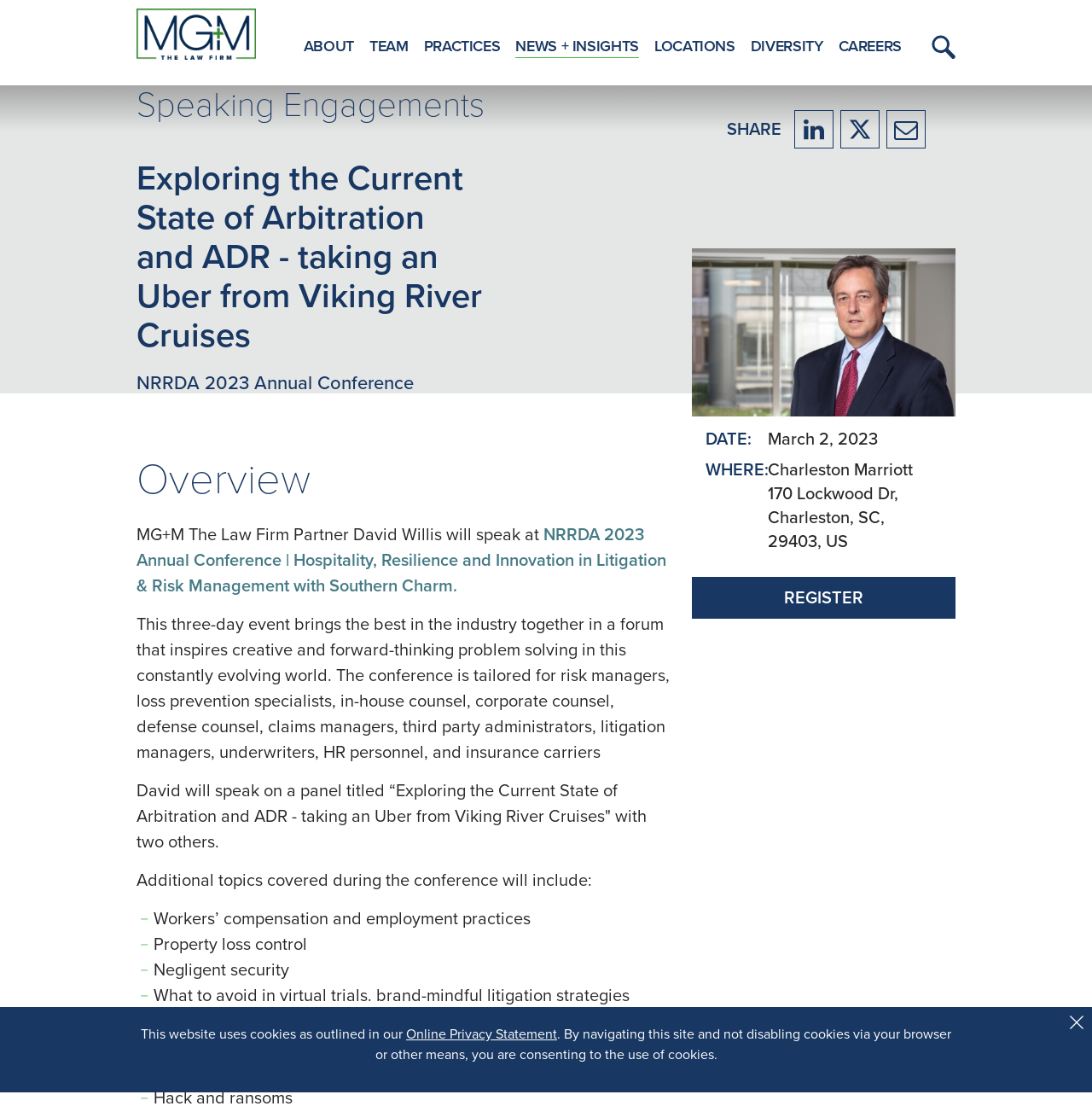Use a single word or phrase to answer the following:
How many topics will be covered during the conference?

8